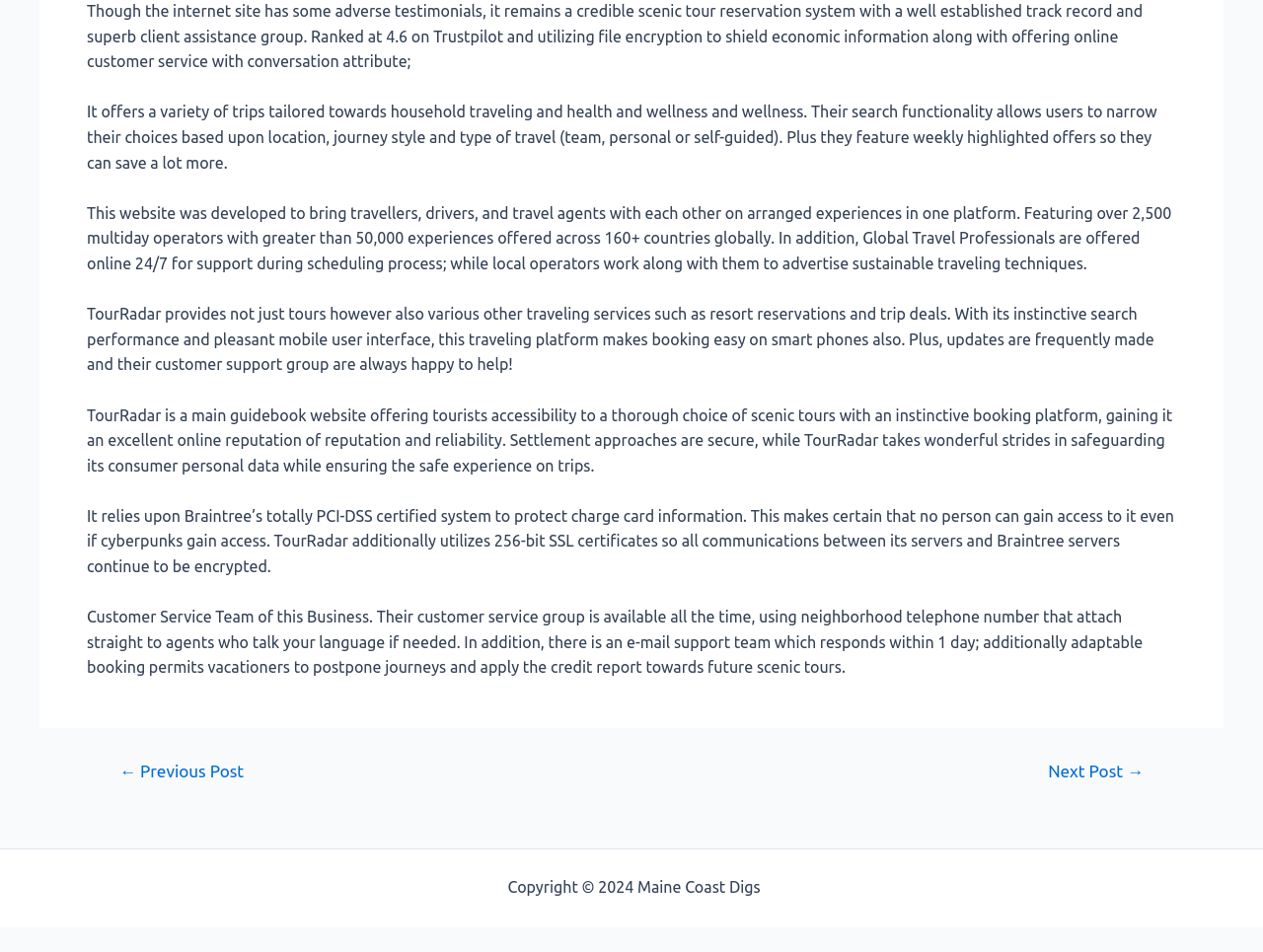Please provide a detailed answer to the question below by examining the image:
What is the rating of TourRadar on Trustpilot?

The rating of TourRadar on Trustpilot is mentioned in the first StaticText element, which states 'Ranked at 4.6 on Trustpilot...'